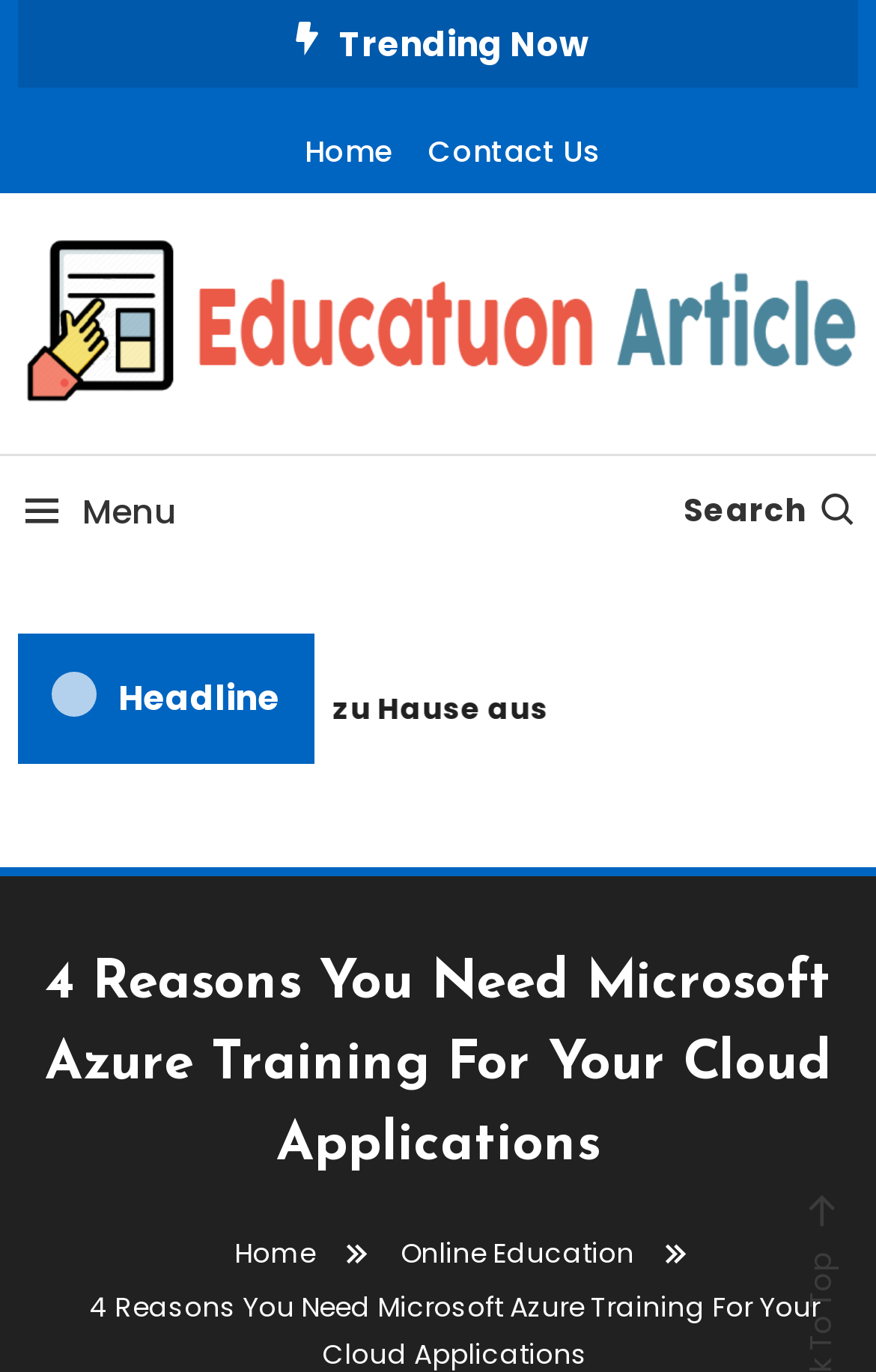How many images are on the webpage?
Using the visual information, reply with a single word or short phrase.

1